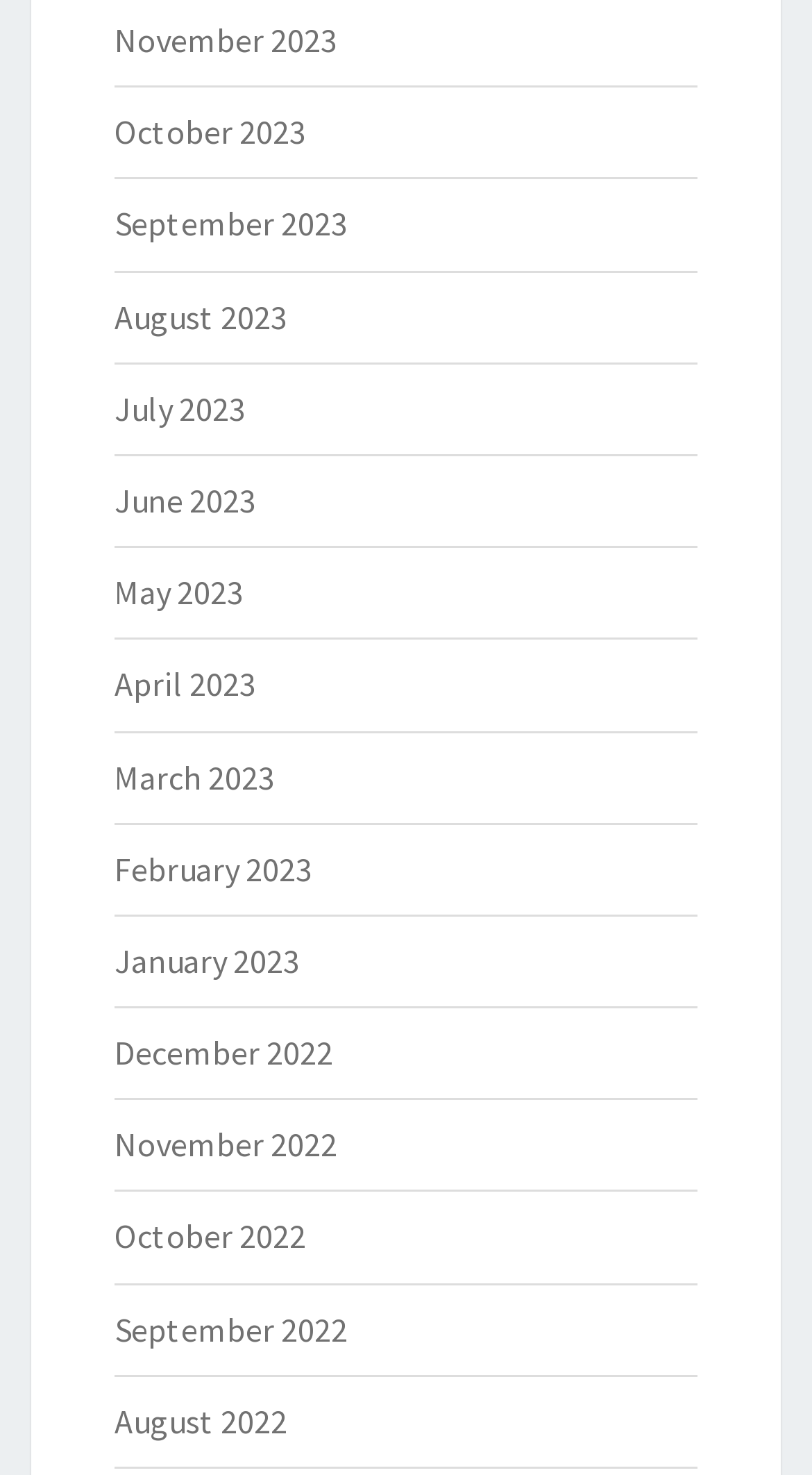Provide your answer to the question using just one word or phrase: How many links are on the webpage?

15